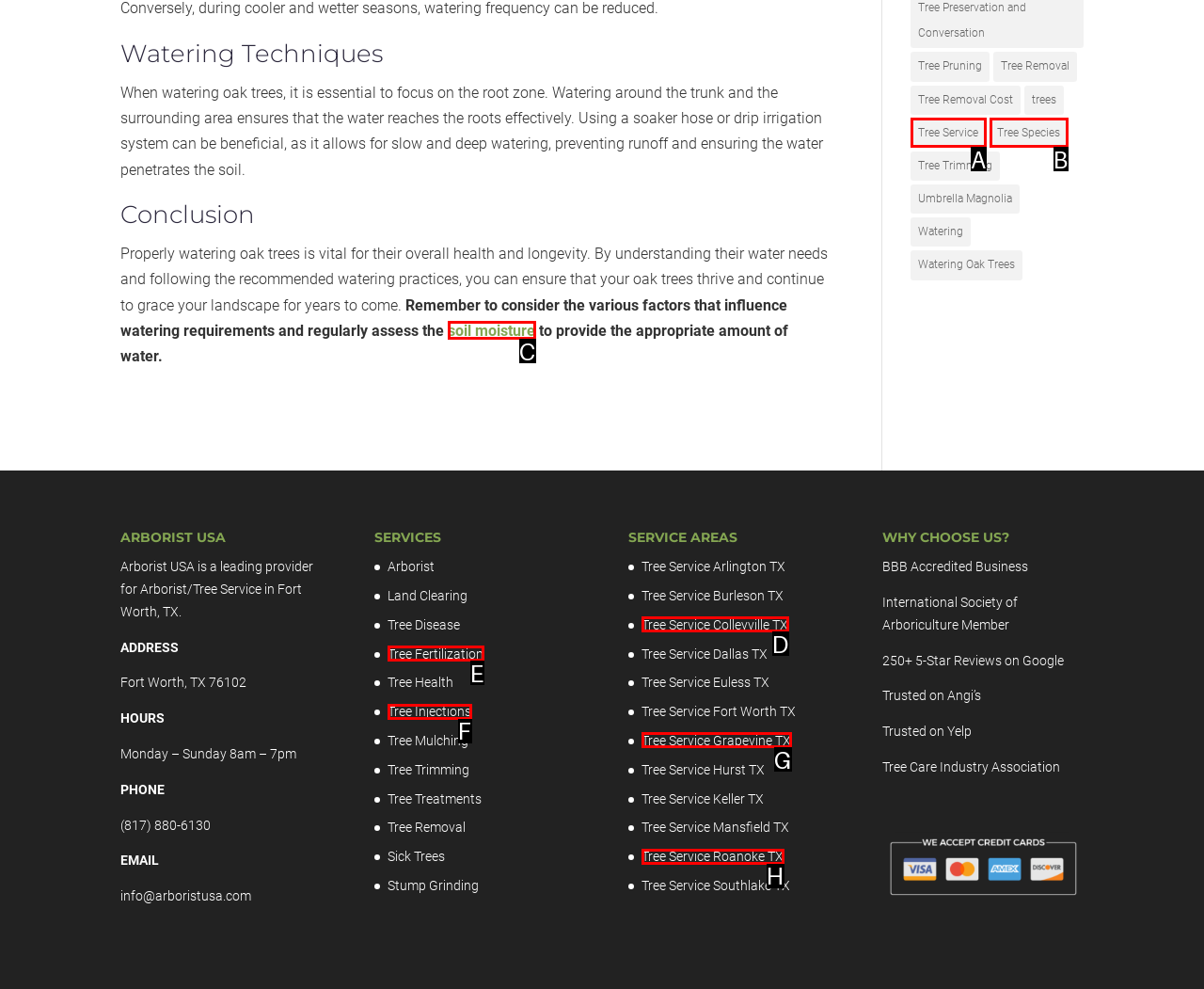Match the HTML element to the description: Tree Service. Respond with the letter of the correct option directly.

A